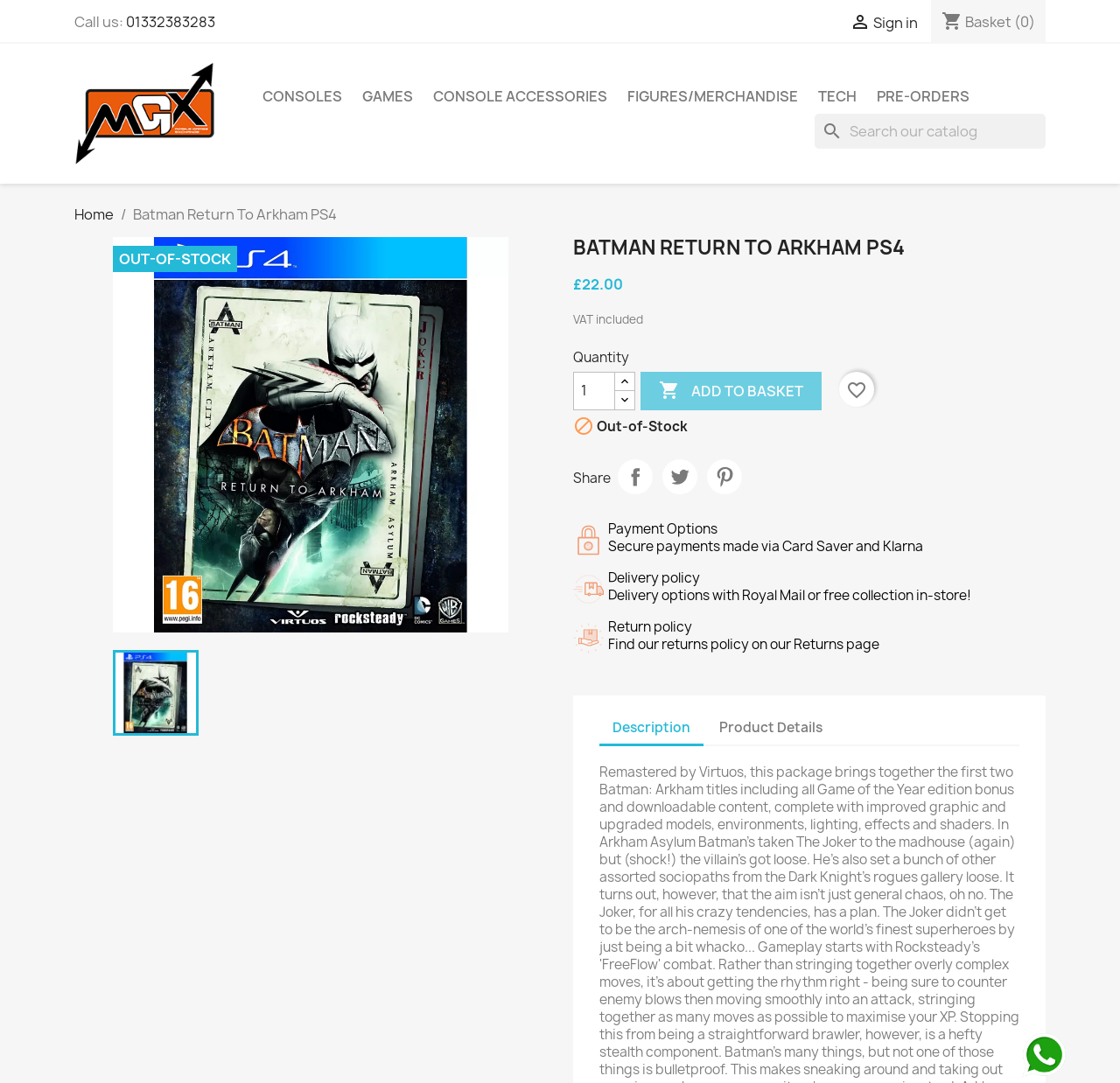What is the delivery policy?
Provide an in-depth and detailed answer to the question.

The delivery policy is mentioned on the webpage, specifically in the section below the product details, as Royal Mail or free collection in-store, indicating that customers have the option to choose between these two delivery methods.